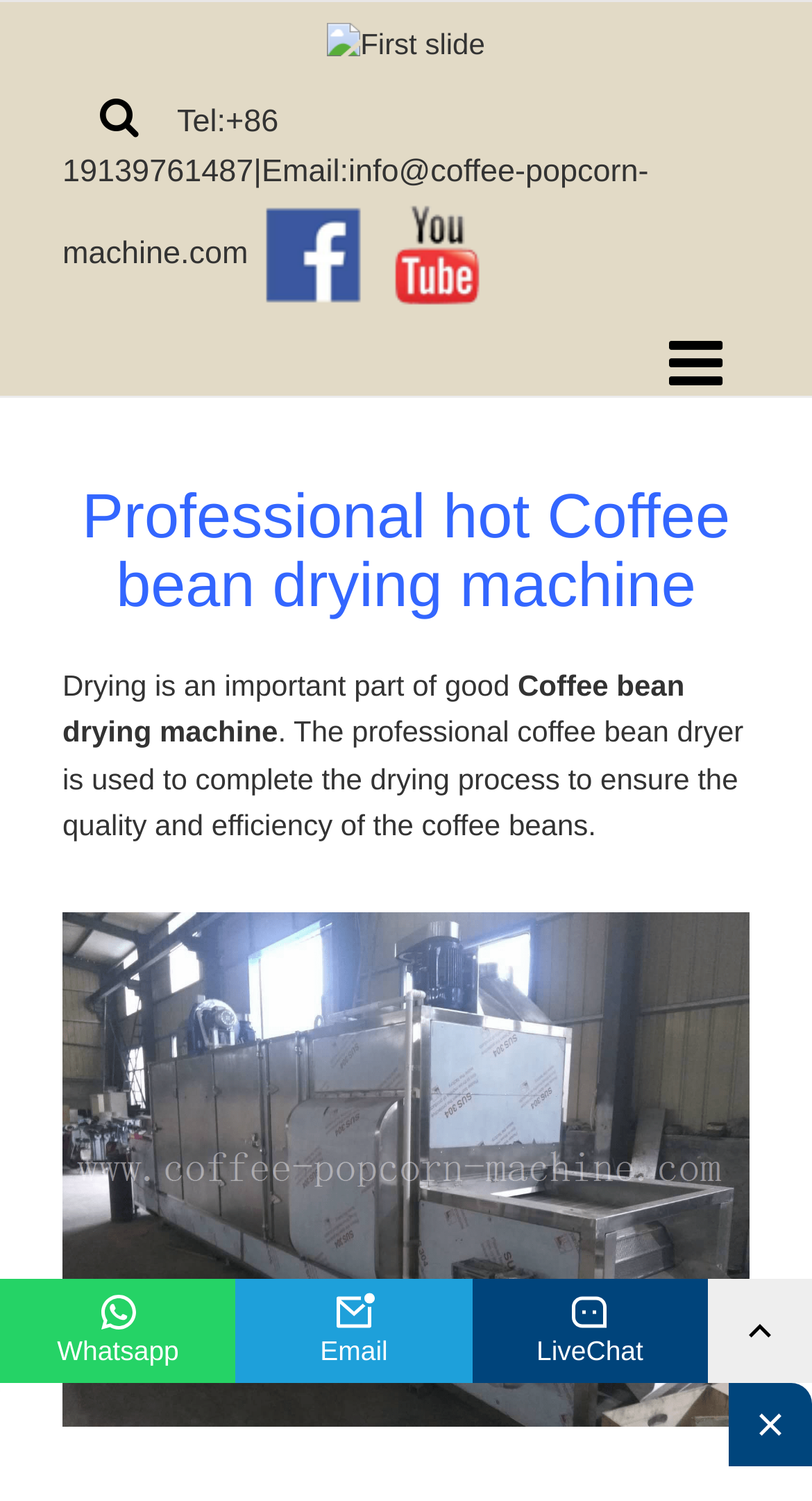Deliver a detailed narrative of the webpage's visual and textual elements.

The webpage is about Zhengzhou Shuliy Machinery Co., Ltd, a company that integrates scientific research, development, design, manufacturing, and sales. The main products are coffee-related machines.

At the top of the page, there is a navigation menu labeled "Primary Menu" on the left side, accompanied by the company's contact information, including phone number and email, on the right side. Below the navigation menu, there is a large image taking up most of the width of the page, labeled "First slide".

On the left side of the page, there is a heading that reads "Professional hot Coffee bean drying machine", followed by two paragraphs of text that describe the importance of drying in the coffee-making process and the role of the professional coffee bean dryer. Below the text, there is an image of a coffee bean drying machine.

On the right side of the page, there are three links to social media or communication platforms, including Whatsapp, Email, and LiveChat, each accompanied by an icon. At the bottom of the page, there are more links and icons, including a link to a chat service and another link with an unknown purpose.

There are a total of 7 images on the page, including the large "First slide" image, the coffee bean drying machine image, and 5 icons for social media and communication platforms.